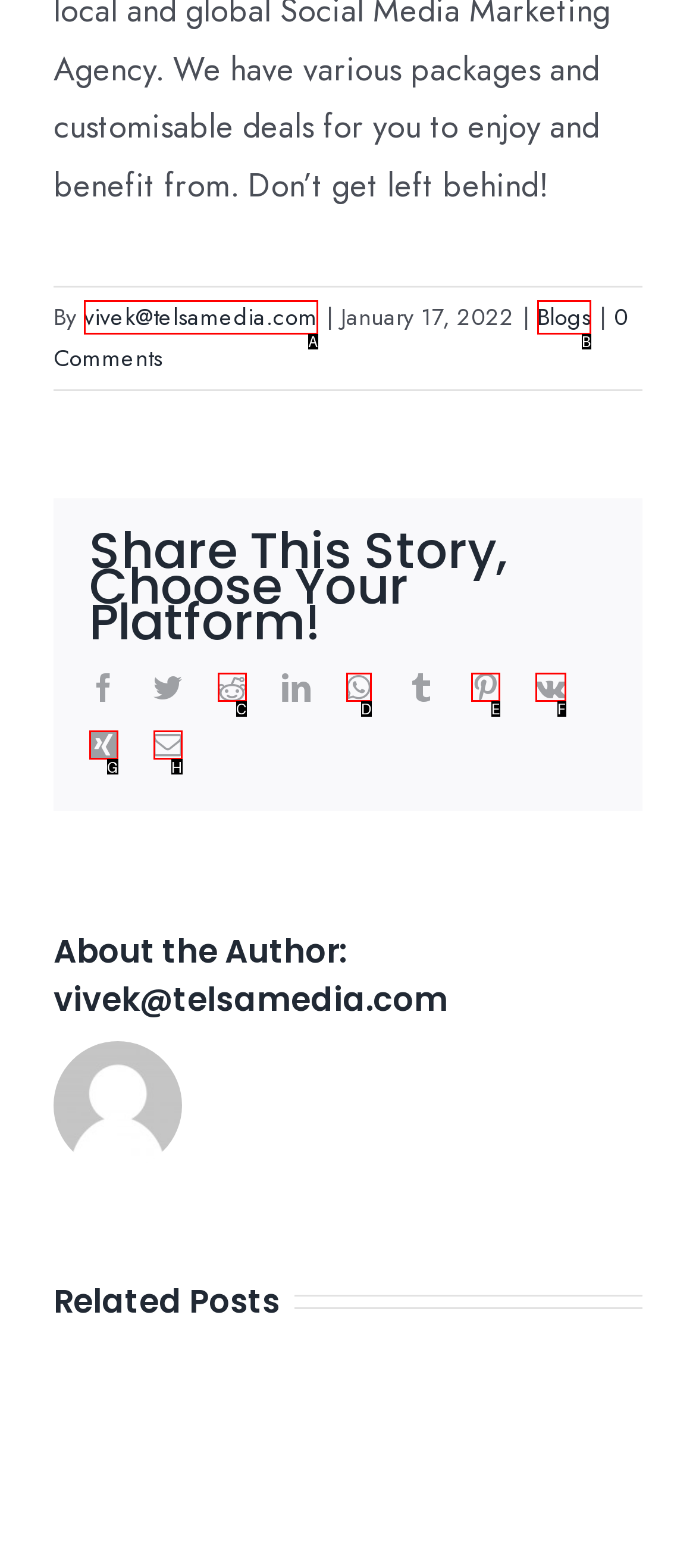Based on the provided element description: vivek@telsamedia.com, identify the best matching HTML element. Respond with the corresponding letter from the options shown.

A